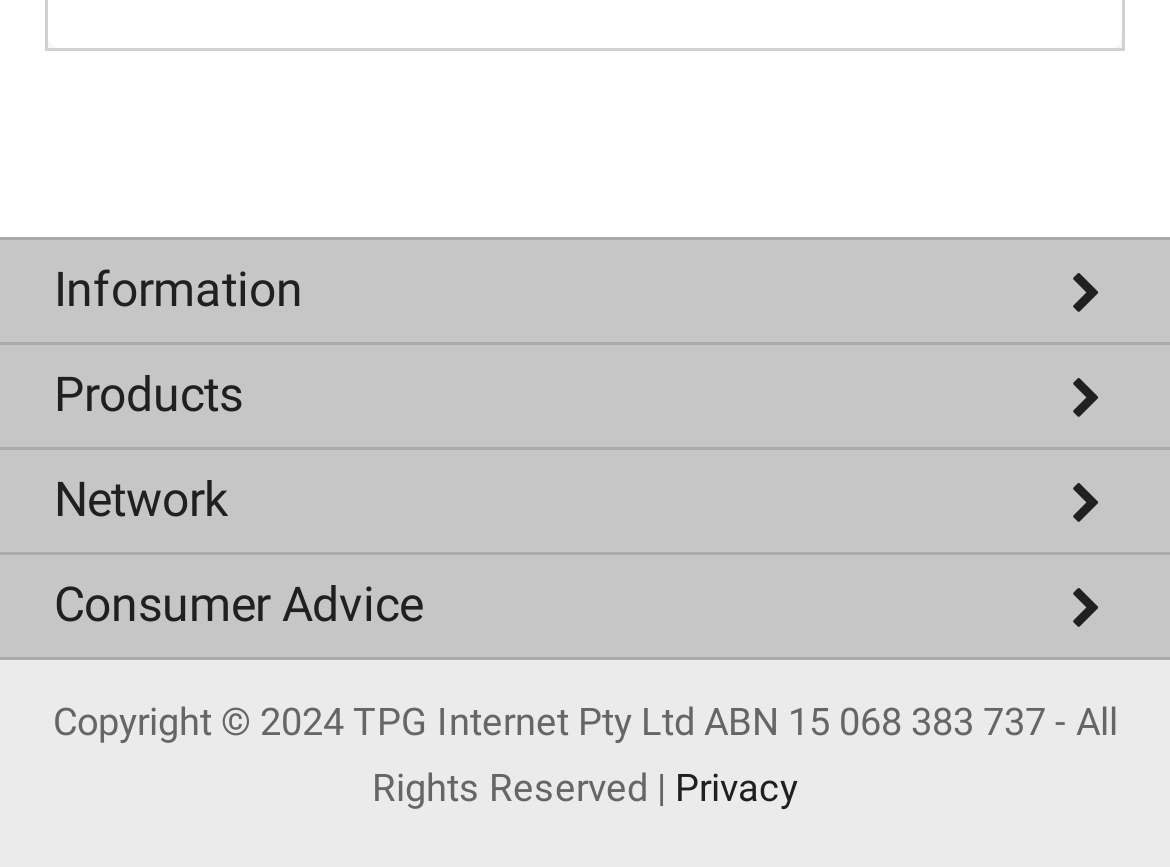Please mark the bounding box coordinates of the area that should be clicked to carry out the instruction: "Check Service Status".

[0.0, 0.641, 1.0, 0.751]